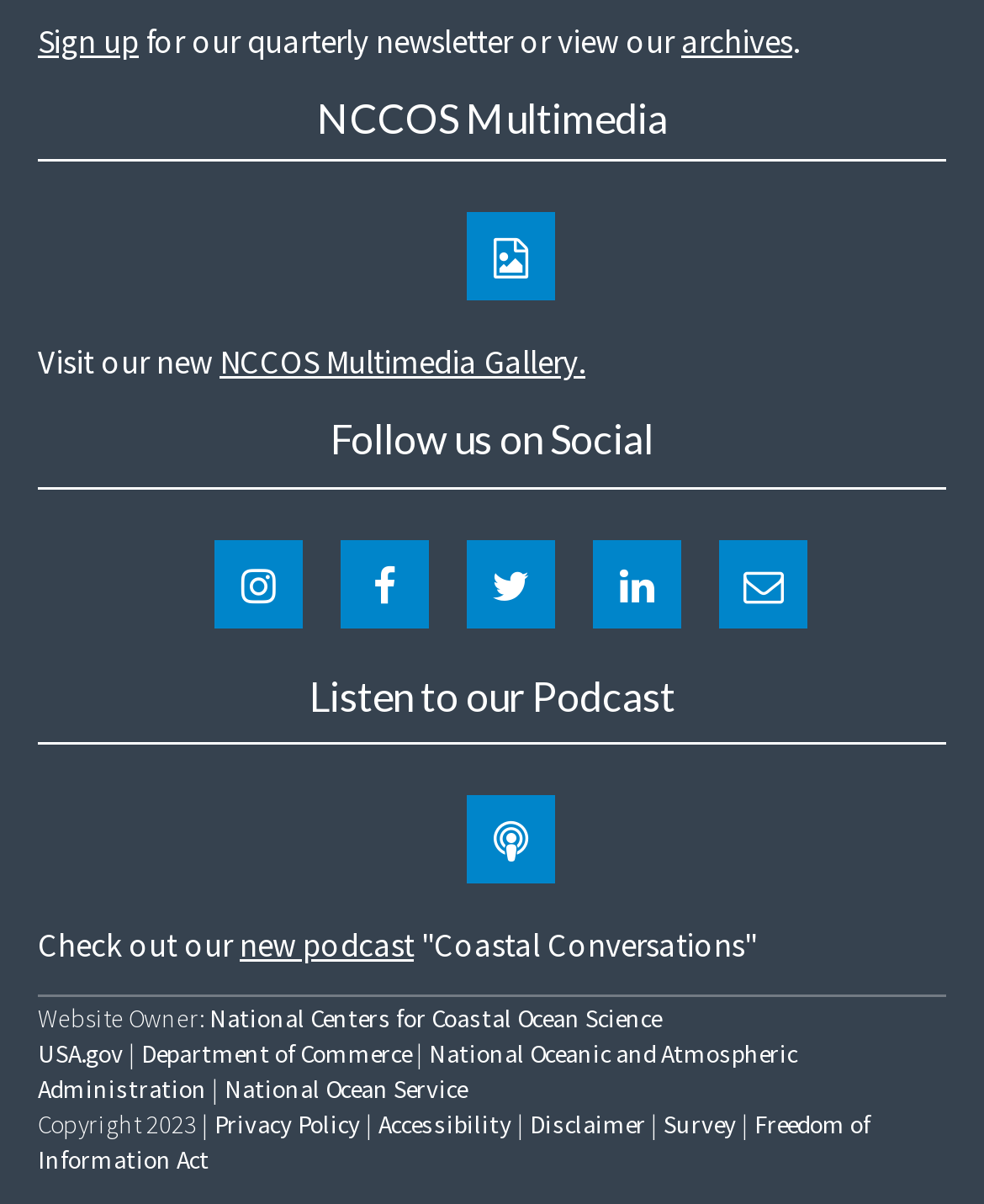Give a concise answer using only one word or phrase for this question:
Who is the website owner?

National Centers for Coastal Ocean Science